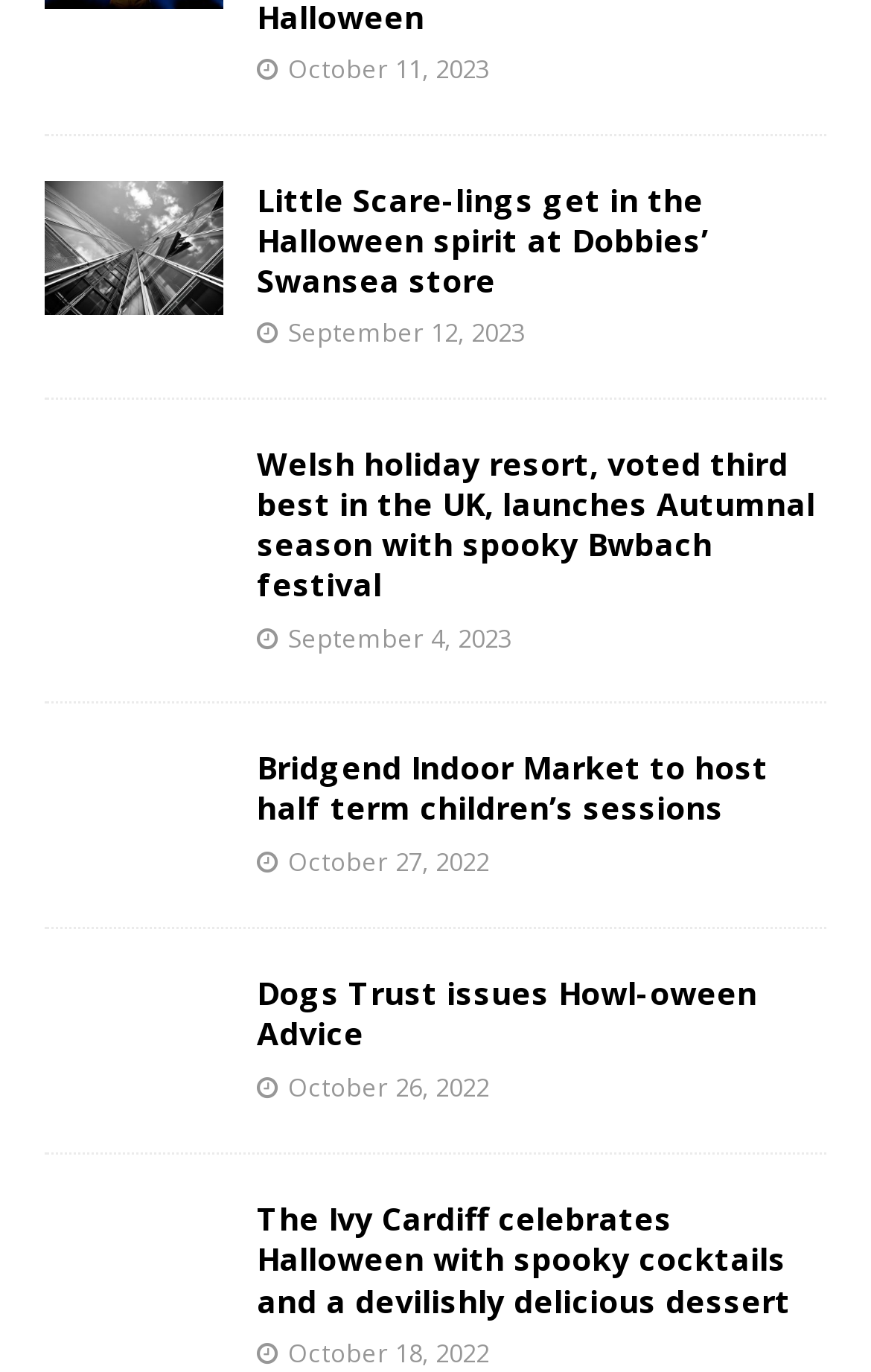Please identify the bounding box coordinates of the element's region that needs to be clicked to fulfill the following instruction: "Click on Sign in". The bounding box coordinates should consist of four float numbers between 0 and 1, i.e., [left, top, right, bottom].

None